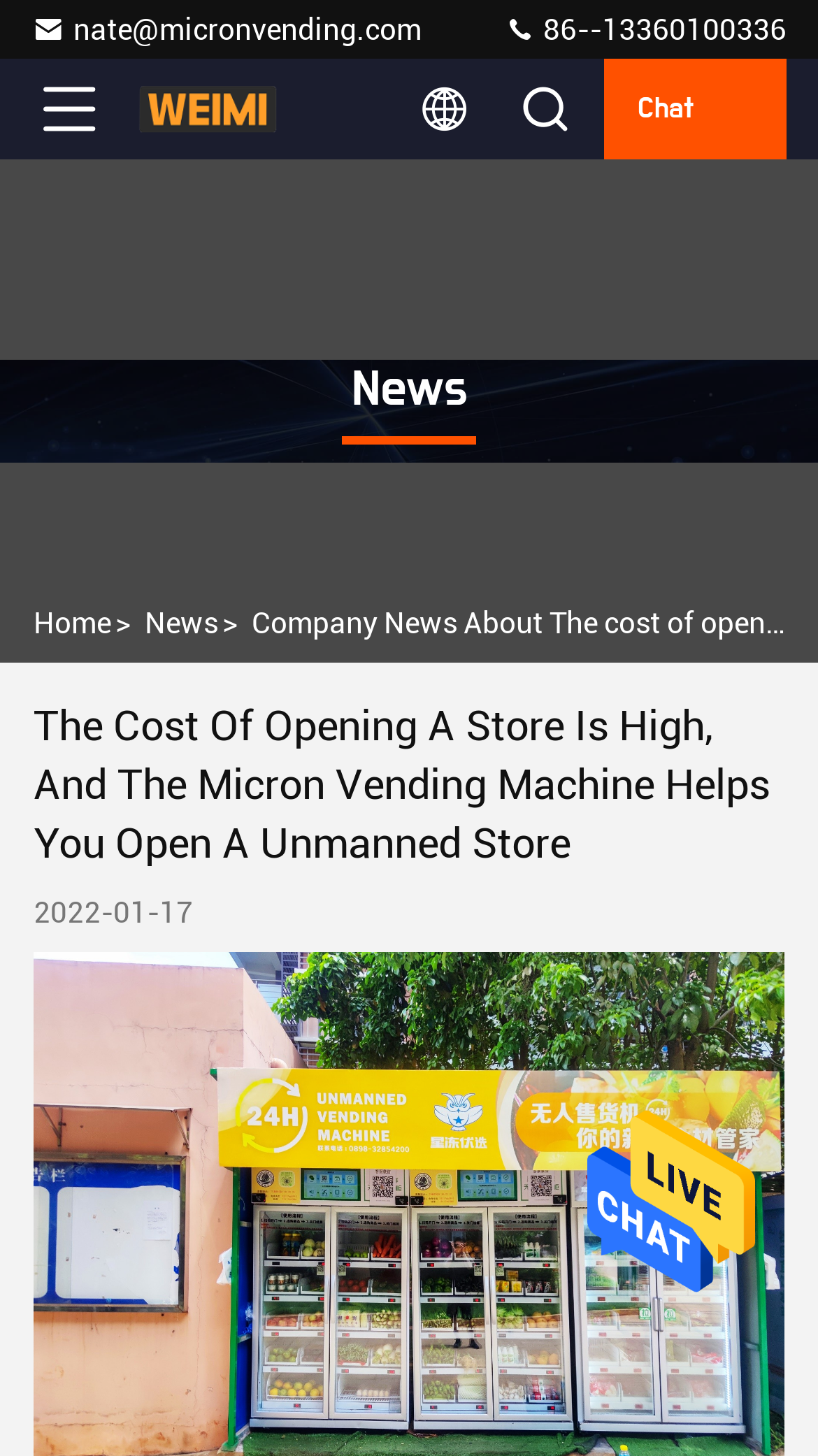How many navigation links are there?
Answer with a single word or short phrase according to what you see in the image.

3